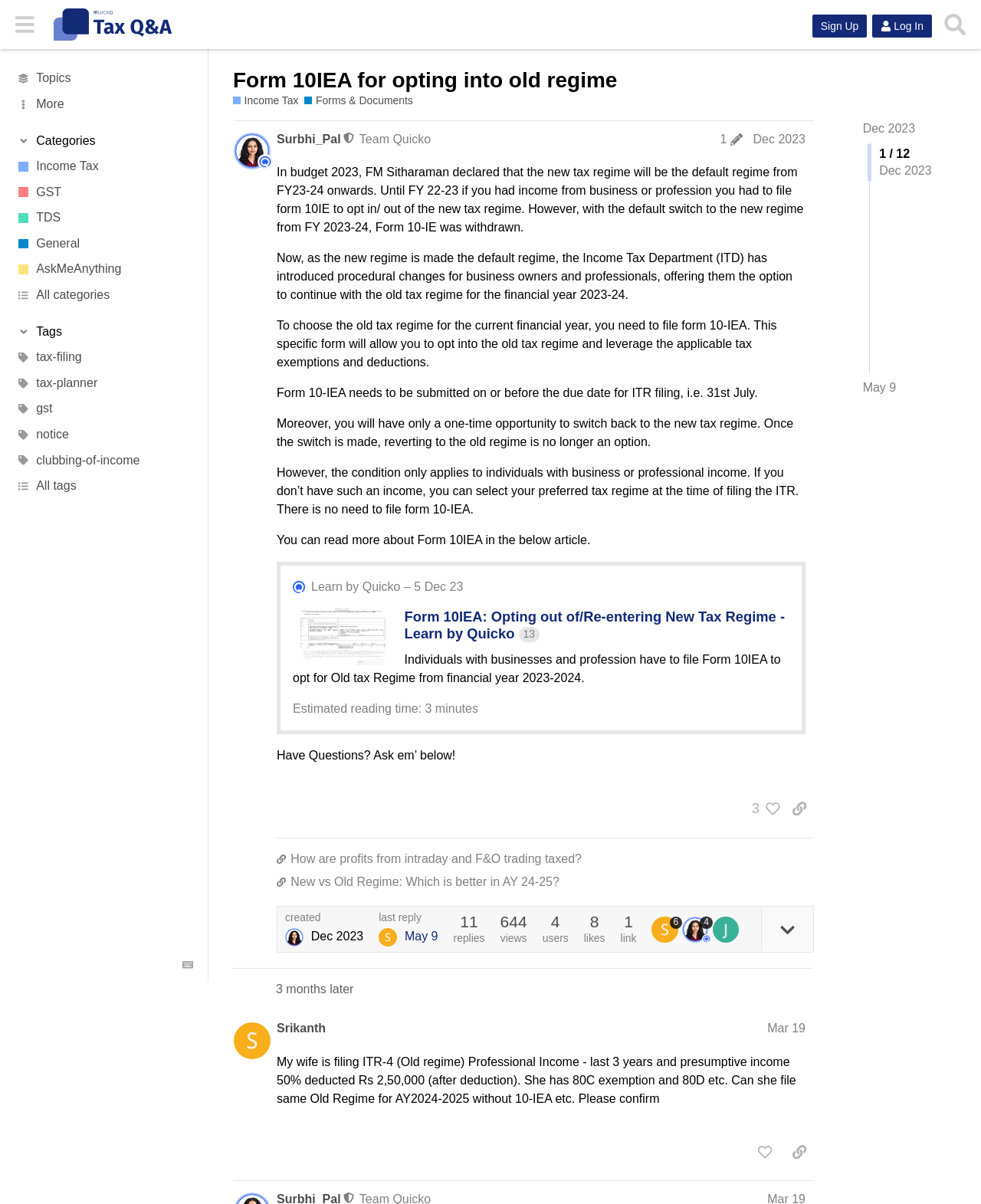Please identify the bounding box coordinates for the region that you need to click to follow this instruction: "Search for a topic".

[0.956, 0.006, 0.992, 0.035]